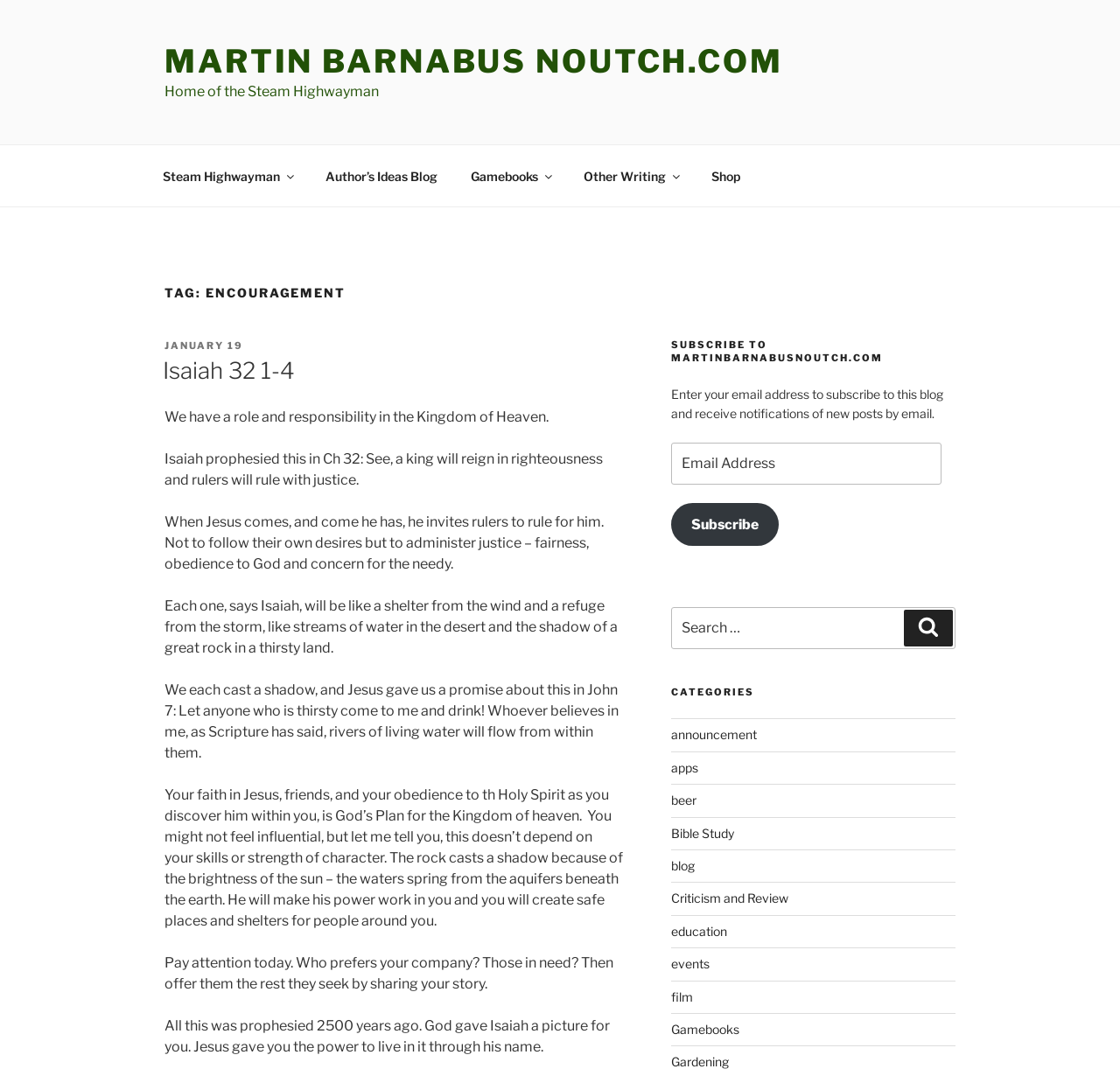Describe the webpage meticulously, covering all significant aspects.

This webpage is about encouragement and features a blog post titled "Isaiah 32 1-4". At the top, there is a navigation menu with links to "Steam Highwayman", "Author's Ideas Blog", "Gamebooks", "Other Writing", and "Shop". Below the navigation menu, there is a heading "TAG: ENCOURAGEMENT" followed by a series of paragraphs discussing the role and responsibility of individuals in the Kingdom of Heaven, referencing Isaiah 32:1-4 and John 7.

To the right of the main content, there are several sections. One section allows users to subscribe to the blog by entering their email address. Another section has a search function where users can search for specific content. Below the search function, there is a list of categories including "announcement", "apps", "beer", "Bible Study", and others.

The overall layout of the webpage is organized, with clear headings and concise text. The main content is divided into paragraphs, making it easy to read and understand. The navigation menu and other sections are neatly arranged to the right of the main content, providing easy access to other parts of the website.